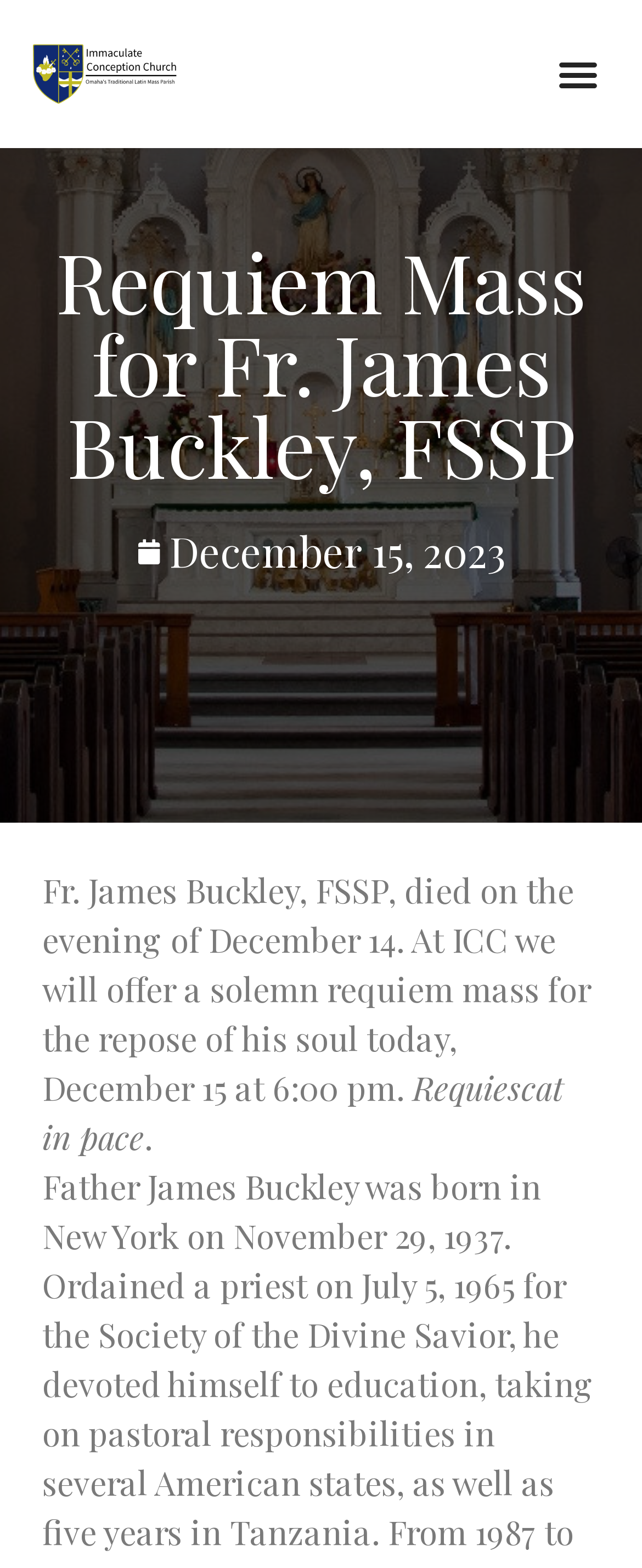Identify the bounding box coordinates of the clickable region to carry out the given instruction: "Click on Register".

[0.449, 0.134, 0.936, 0.162]